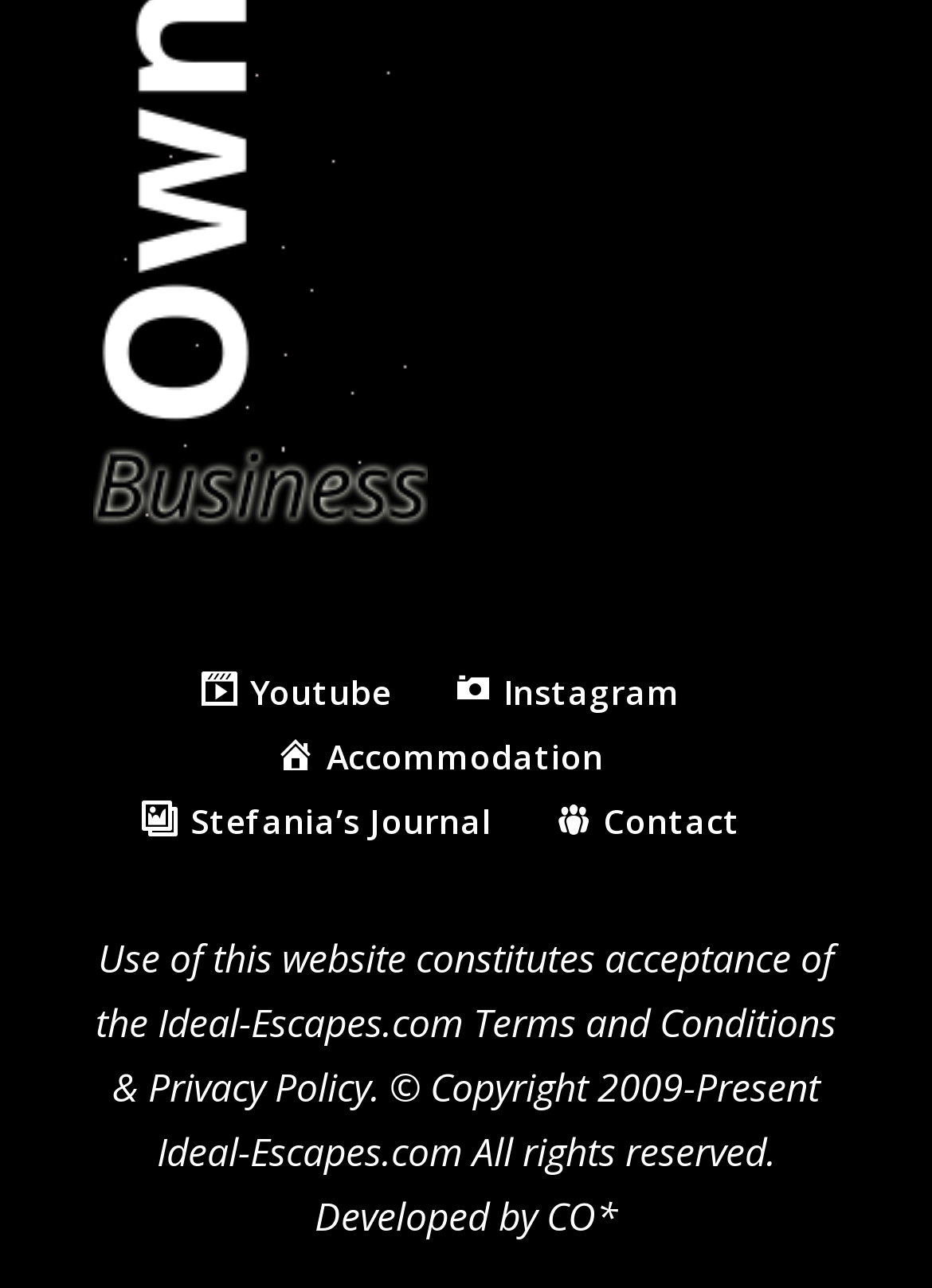Bounding box coordinates must be specified in the format (top-left x, top-left y, bottom-right x, bottom-right y). All values should be floating point numbers between 0 and 1. What are the bounding box coordinates of the UI element described as: Accommodation

[0.296, 0.57, 0.648, 0.605]